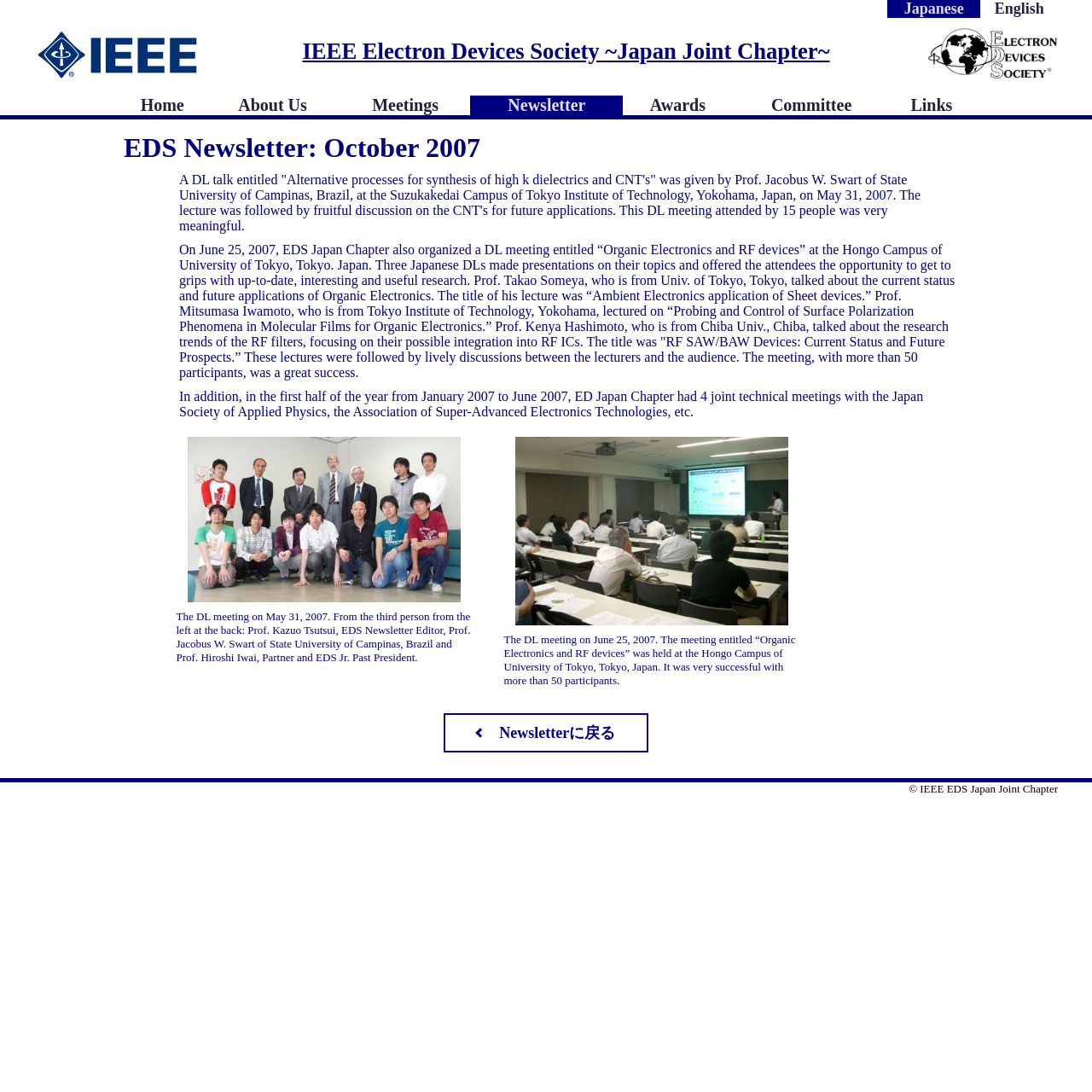Provide a thorough description of the webpage's content and layout.

The webpage is the EDS Newsletter of the IEEE EDS Japan Chapter. At the top, there are two language options, "Japanese" and "English", placed side by side. Below them, there is a heading that reads "IEEE Electron Devices Society ~Japan Joint Chapter~" with two images on either side. 

Underneath the heading, there is a horizontal navigation menu with seven links: "Home", "About Us", "Meetings", "Newsletter", "Awards", "Committee", and "Links". 

The main content of the page is an article about the EDS Newsletter, specifically the October 2007 issue. The article is divided into three sections. The first section describes a DL talk given by Prof. Jacobus W. Swart of State University of Campinas, Brazil, at the Suzukakedai Campus of Tokyo Institute of Technology, Yokohama, Japan. 

The second section describes a DL meeting entitled “Organic Electronics and RF devices” organized by EDS Japan Chapter at the Hongo Campus of University of Tokyo, Tokyo, Japan. The meeting featured three Japanese DLs making presentations on their topics. 

The third section mentions that in the first half of the year from January 2007 to June 2007, ED Japan Chapter had 4 joint technical meetings with the Japan Society of Applied Physics, the Association of Super-Advanced Electronics Technologies, etc. 

There are two images in the article, one of the DL meeting on May 31, 2007, and another of the DL meeting on June 25, 2007. 

At the bottom of the page, there is a link to return to the Newsletter and a copyright notice that reads "© IEEE EDS Japan Joint Chapter".